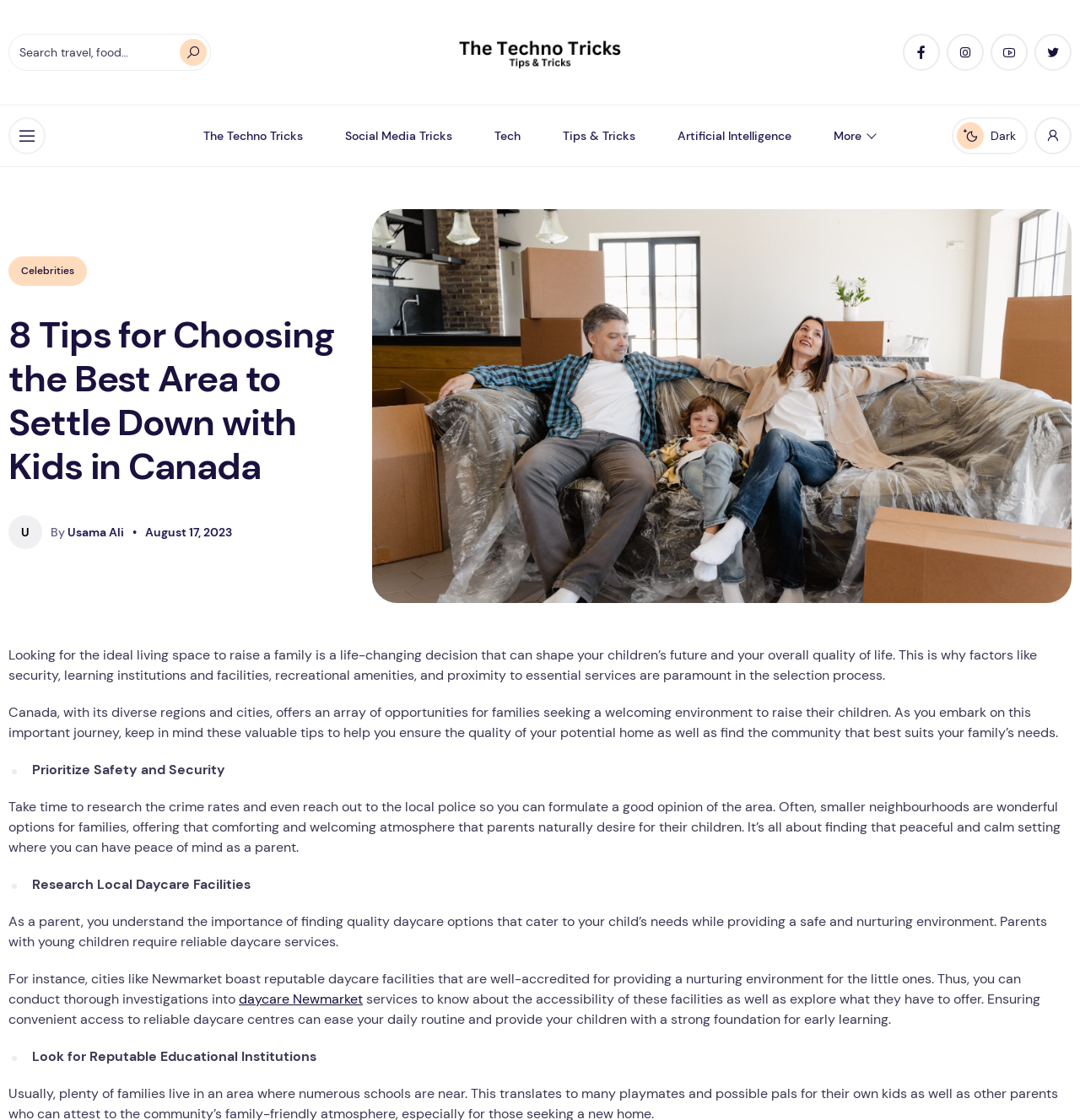Find the bounding box coordinates for the HTML element described as: "Artificial Intelligence". The coordinates should consist of four float values between 0 and 1, i.e., [left, top, right, bottom].

[0.609, 0.105, 0.752, 0.138]